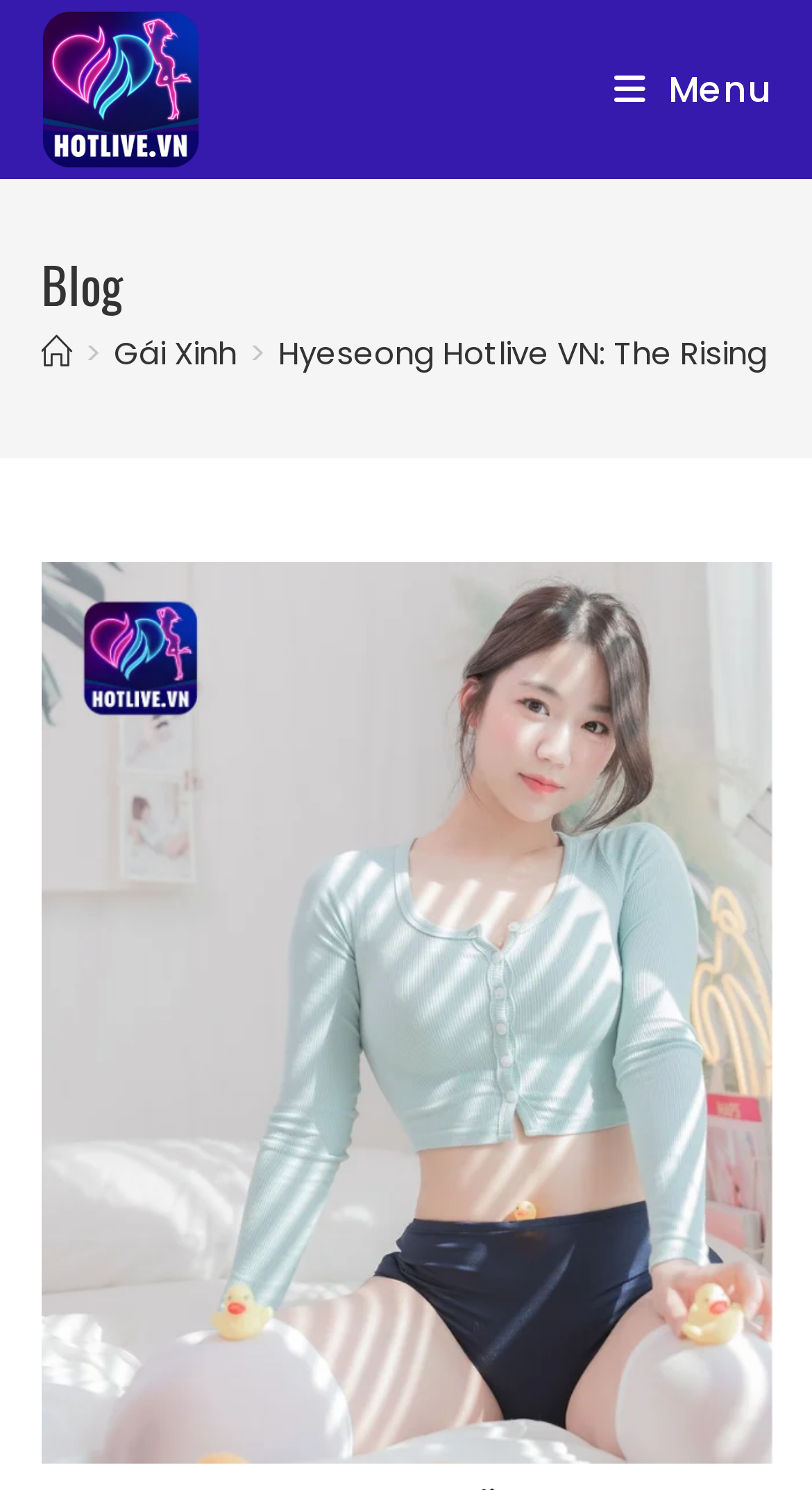Determine the bounding box for the described HTML element: "Menu Close". Ensure the coordinates are four float numbers between 0 and 1 in the format [left, top, right, bottom].

[0.756, 0.043, 0.95, 0.077]